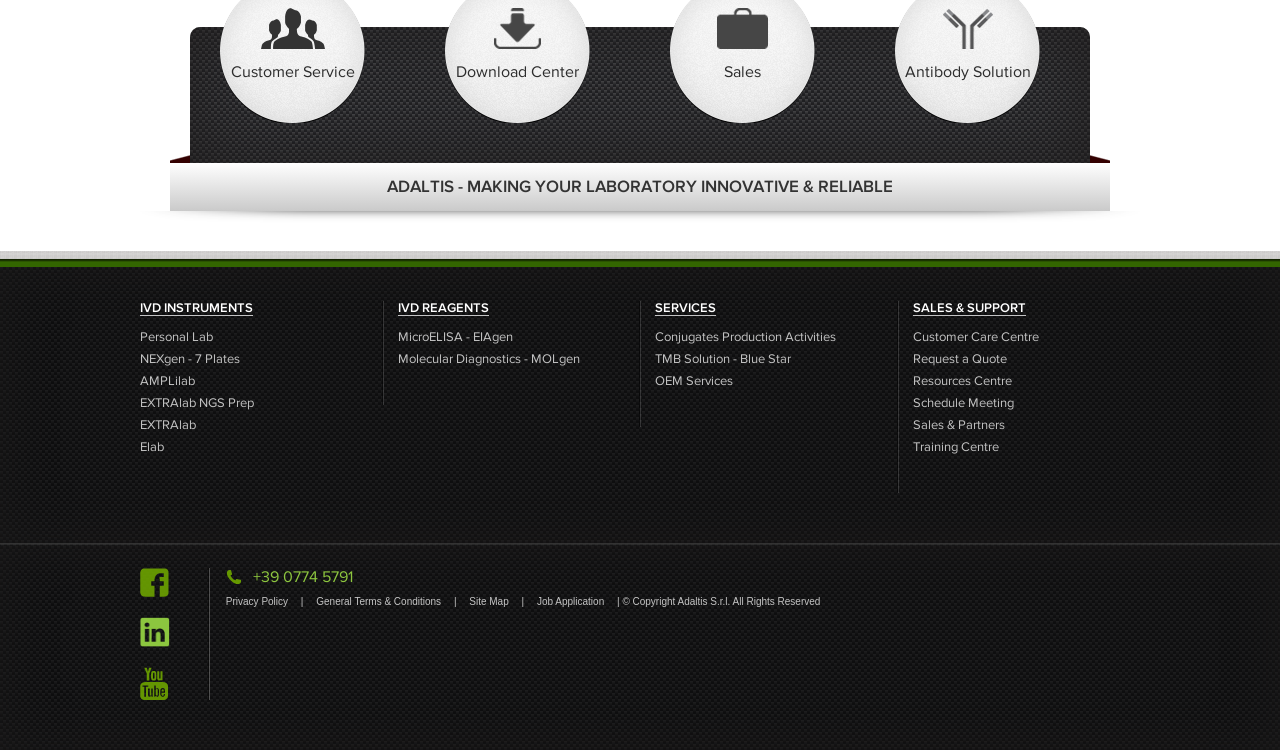Find the bounding box coordinates of the clickable area that will achieve the following instruction: "Click on IVD INSTRUMENTS".

[0.109, 0.402, 0.198, 0.422]